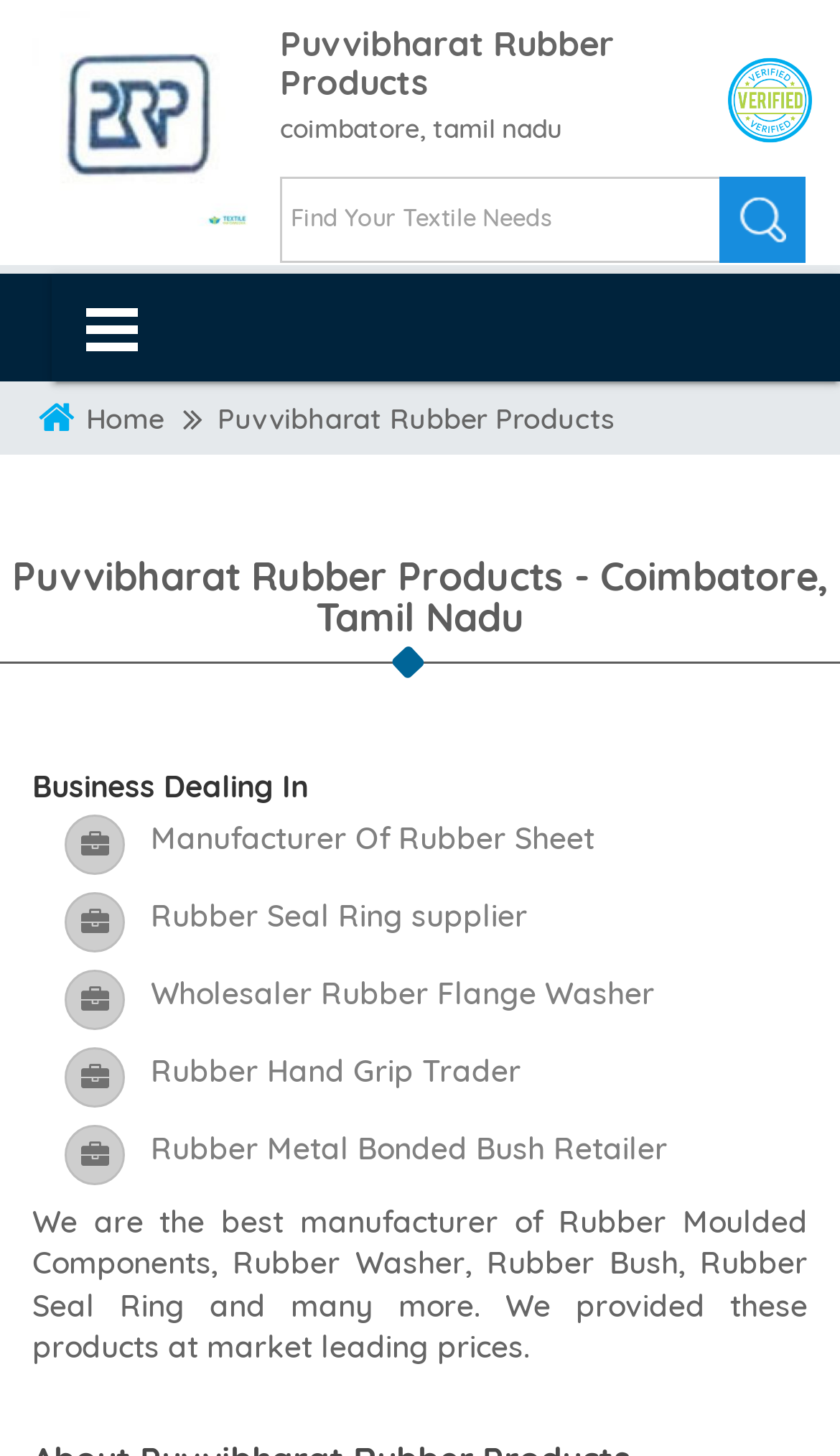What is the product category of the company?
Offer a detailed and full explanation in response to the question.

The product category of the company is inferred from the headings 'About Puvvibharat Rubber Products', 'Wholesale Ironing machine in coimbatore', 'Wholesale Casual sarees in coimbatore', 'Jacquard Fabric at Best Price', and 'Wholesale Home Textile product', which suggest that the company deals with various types of products, including rubber sheets, ironing machines, casual sarees, jacquard fabric, and home textile products.